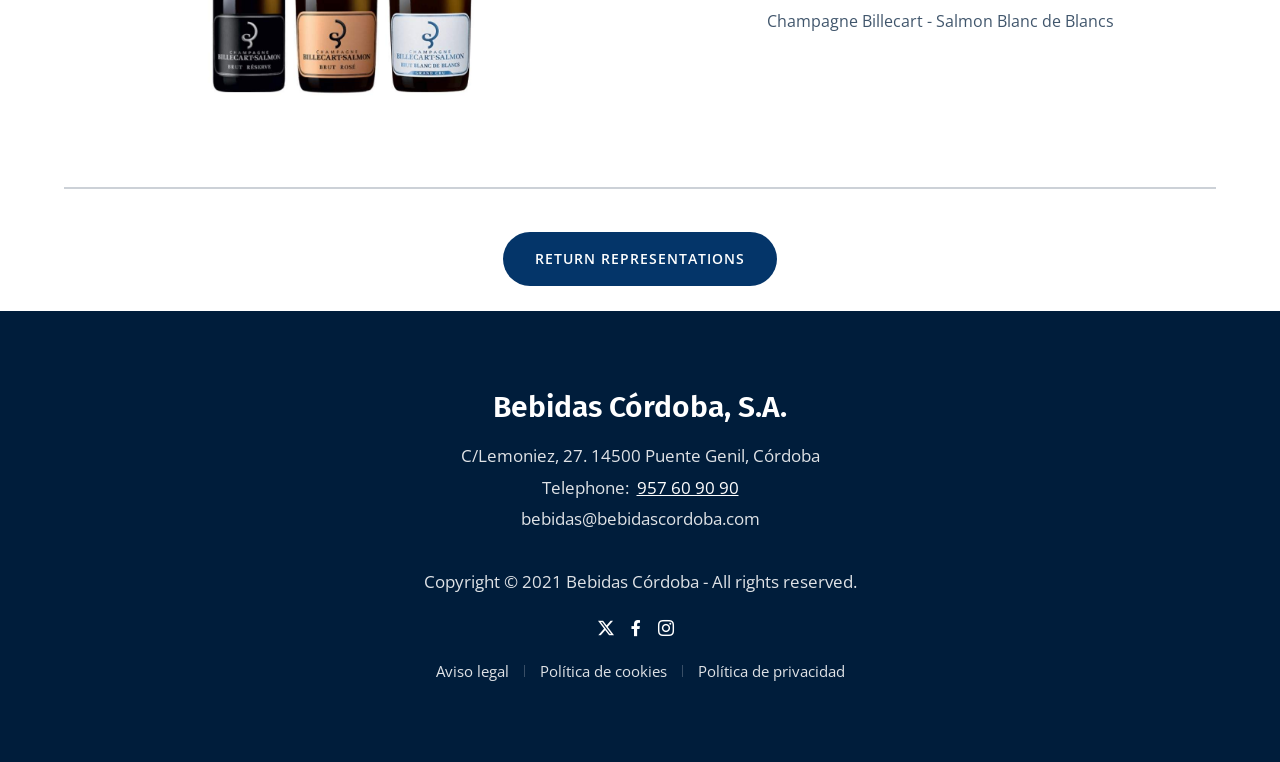Locate the bounding box coordinates of the element that should be clicked to fulfill the instruction: "Call 957 60 90 90".

[0.497, 0.619, 0.577, 0.66]